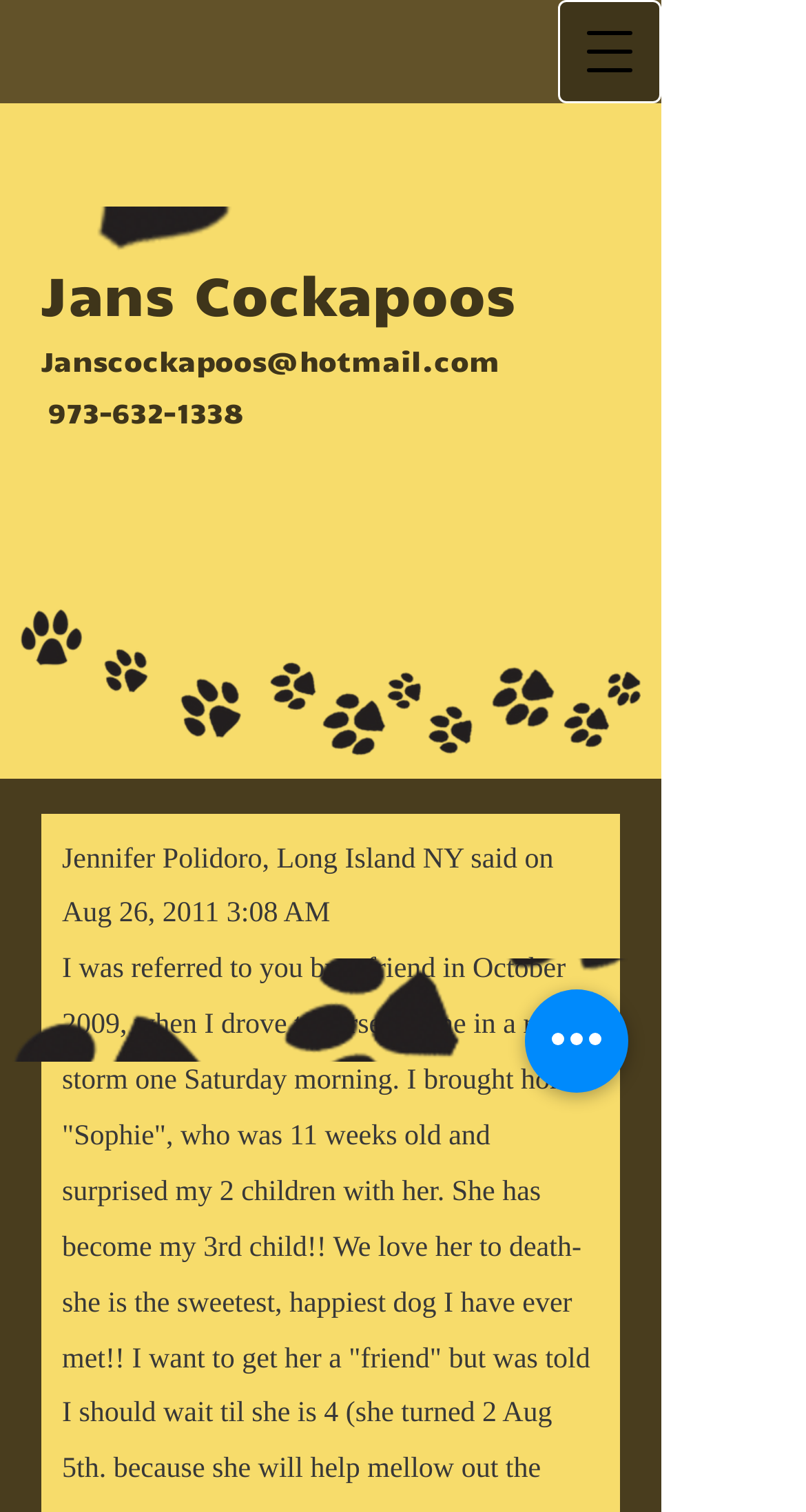What is the location of Jennifer Polidoro?
Answer the question with just one word or phrase using the image.

Long Island NY